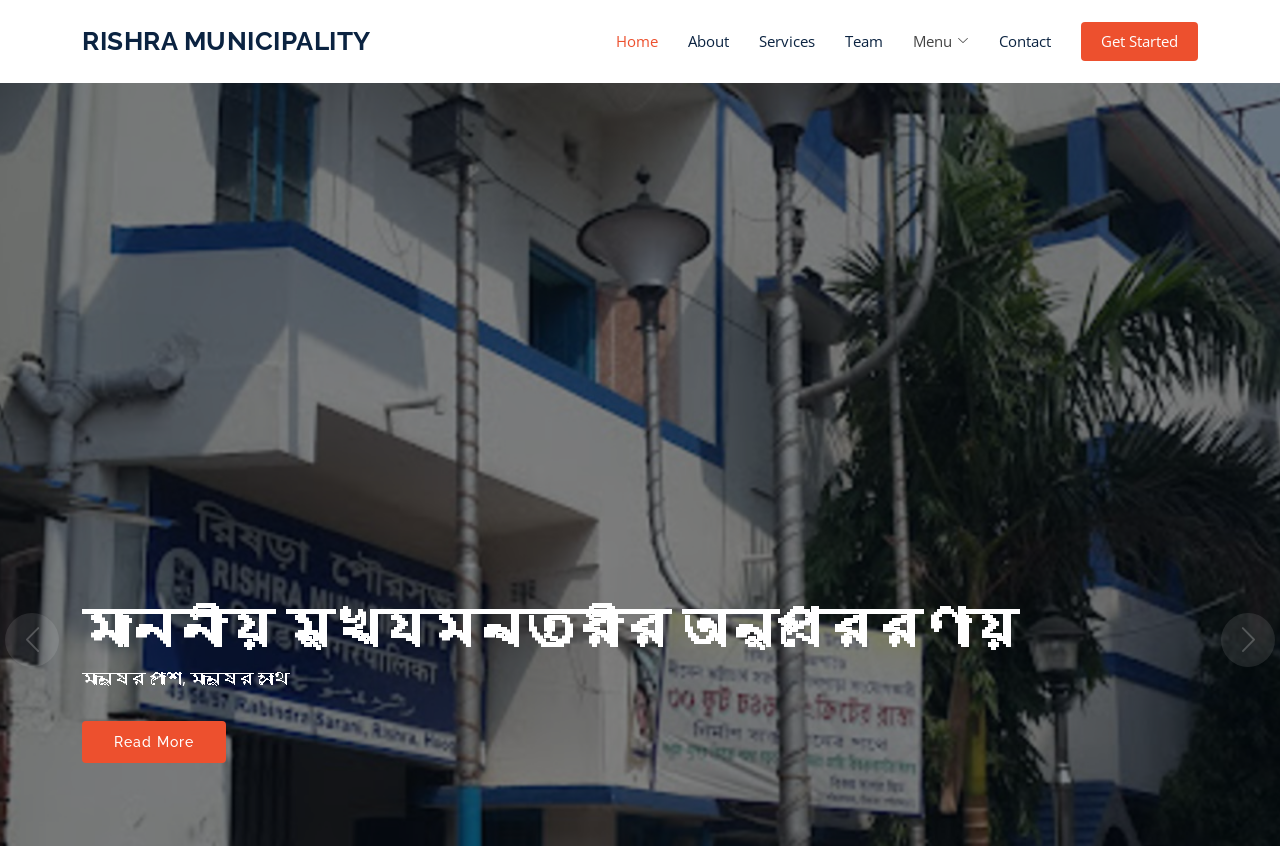Please find the bounding box coordinates of the element's region to be clicked to carry out this instruction: "explore available services".

[0.57, 0.024, 0.637, 0.074]